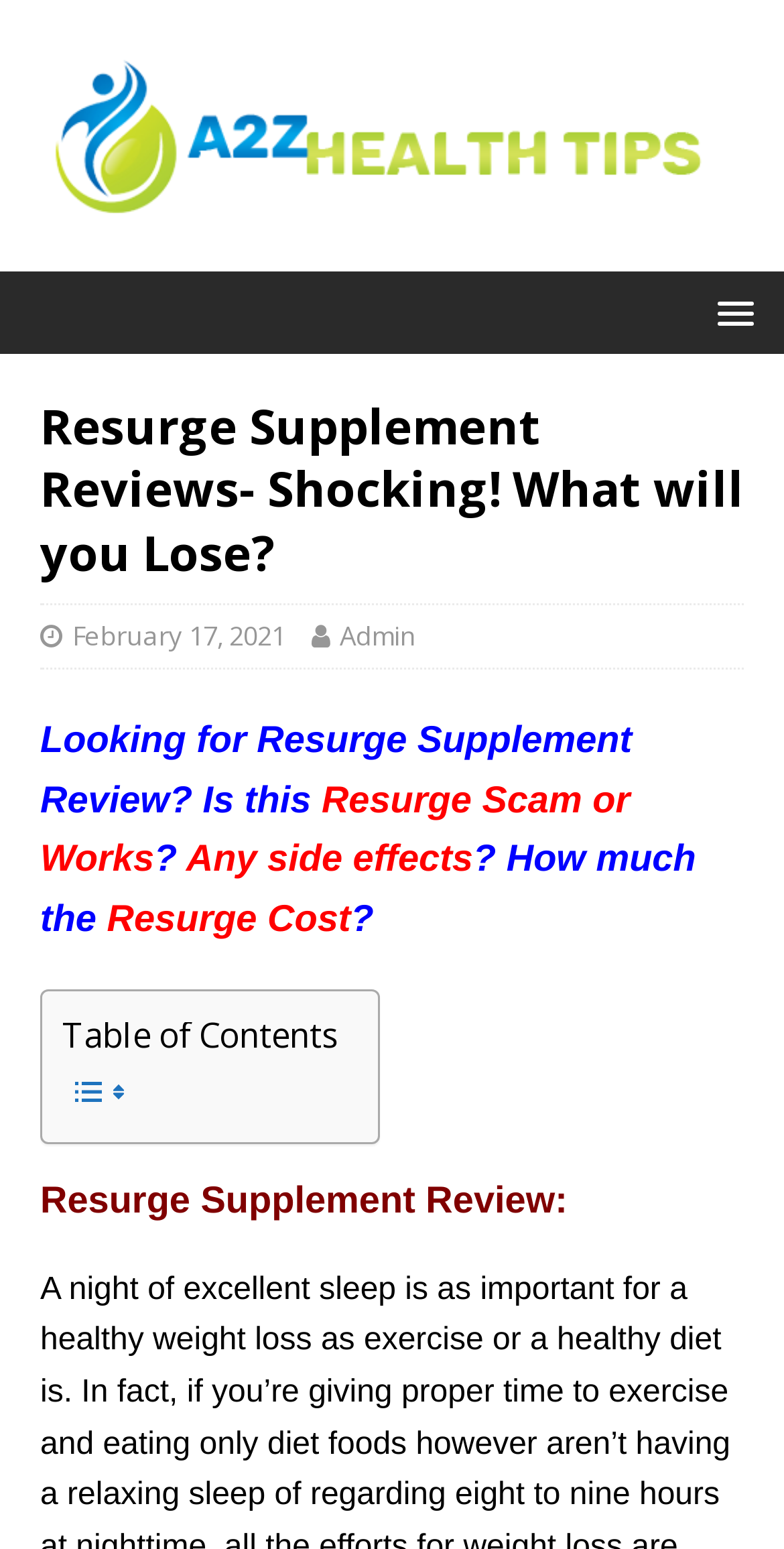How many images are in the table of contents?
Based on the screenshot, provide your answer in one word or phrase.

2